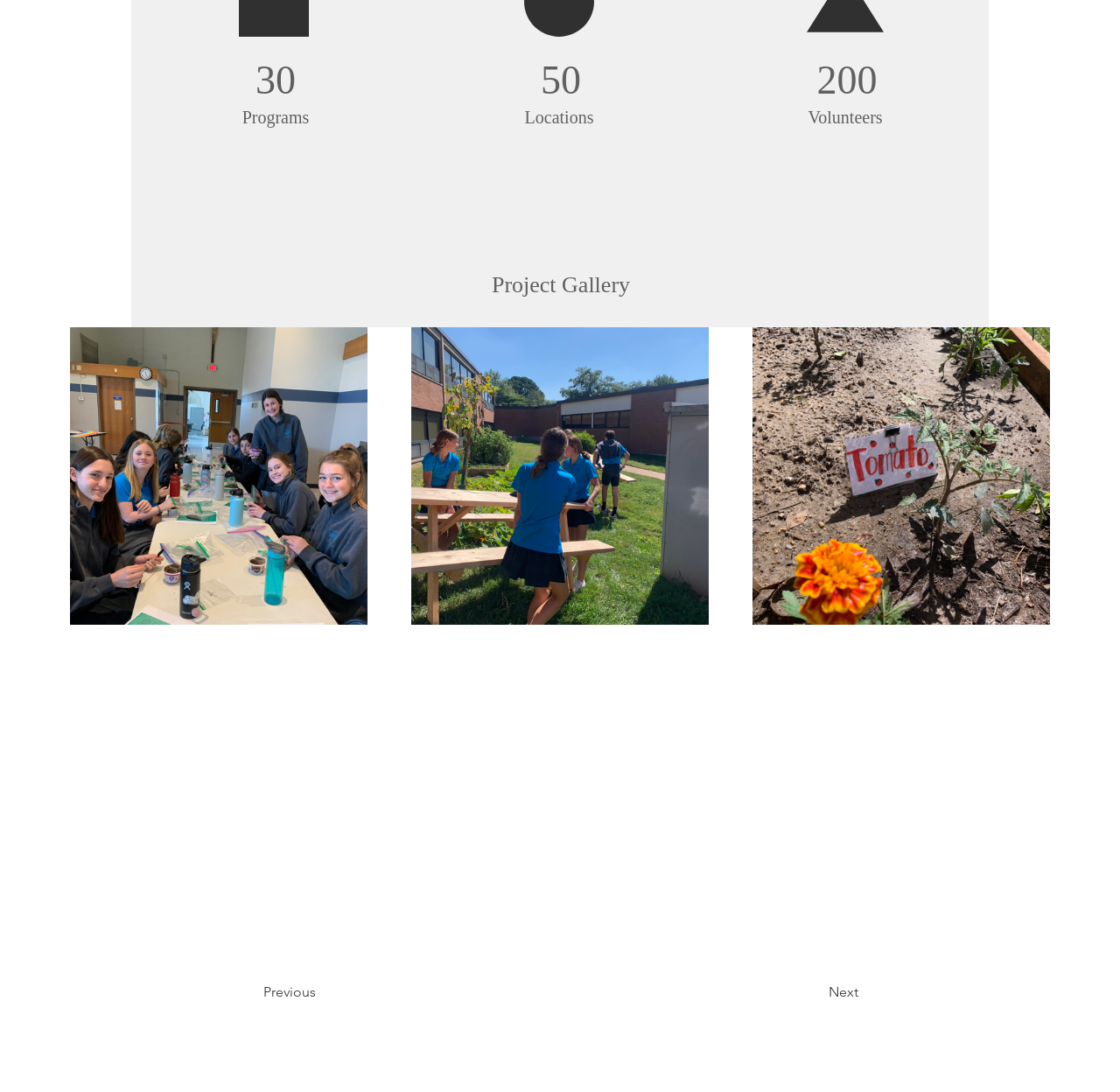What is the purpose of the buttons at the bottom?
Offer a detailed and exhaustive answer to the question.

The buttons 'Previous' and 'Next' at the bottom of the page, with bounding box coordinates [0.235, 0.893, 0.362, 0.925] and [0.661, 0.893, 0.766, 0.925] respectively, suggest that they are used for navigation purposes, likely to navigate through a list of projects or pages.